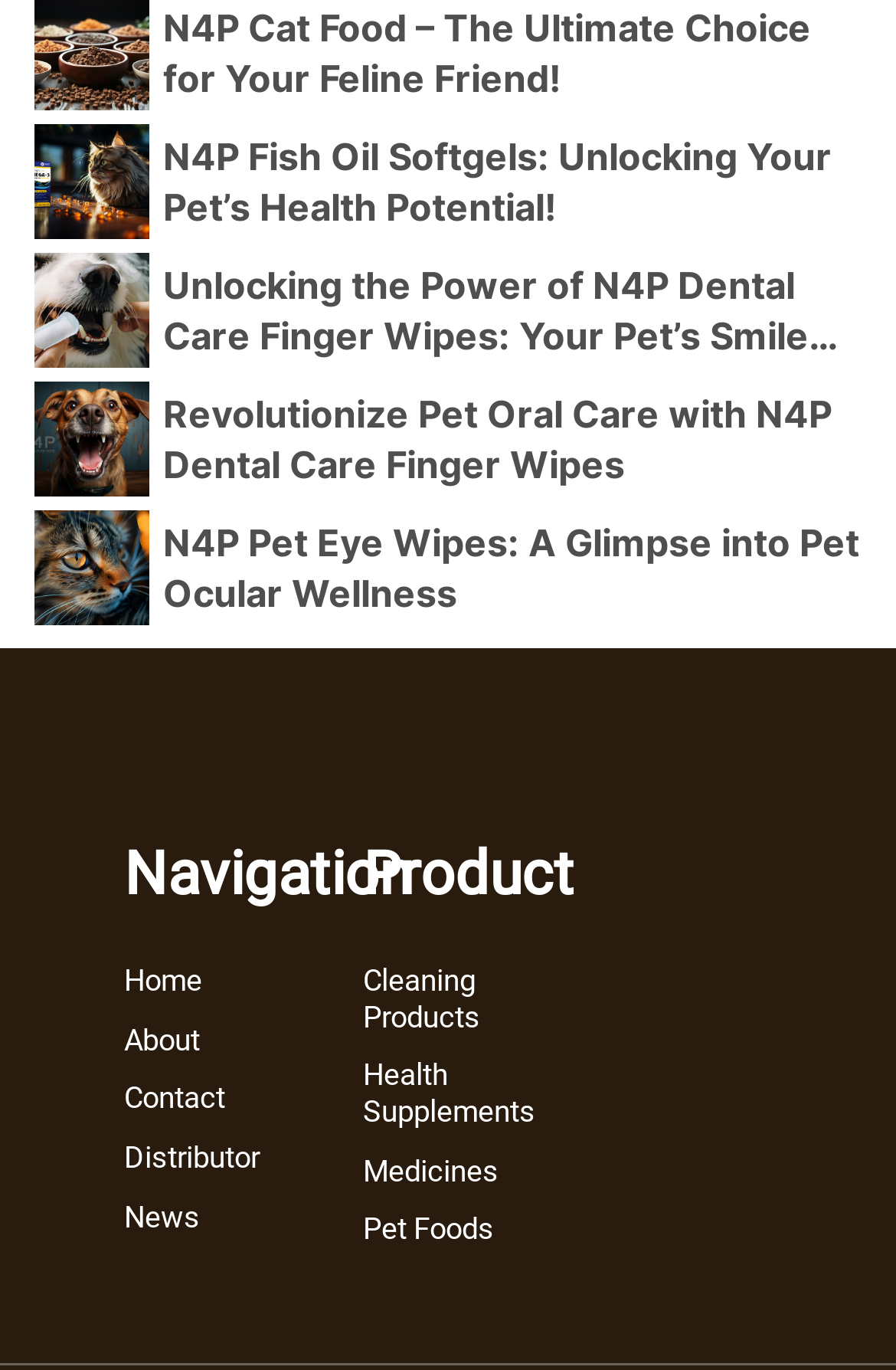How many navigation links are there?
Respond to the question with a single word or phrase according to the image.

5